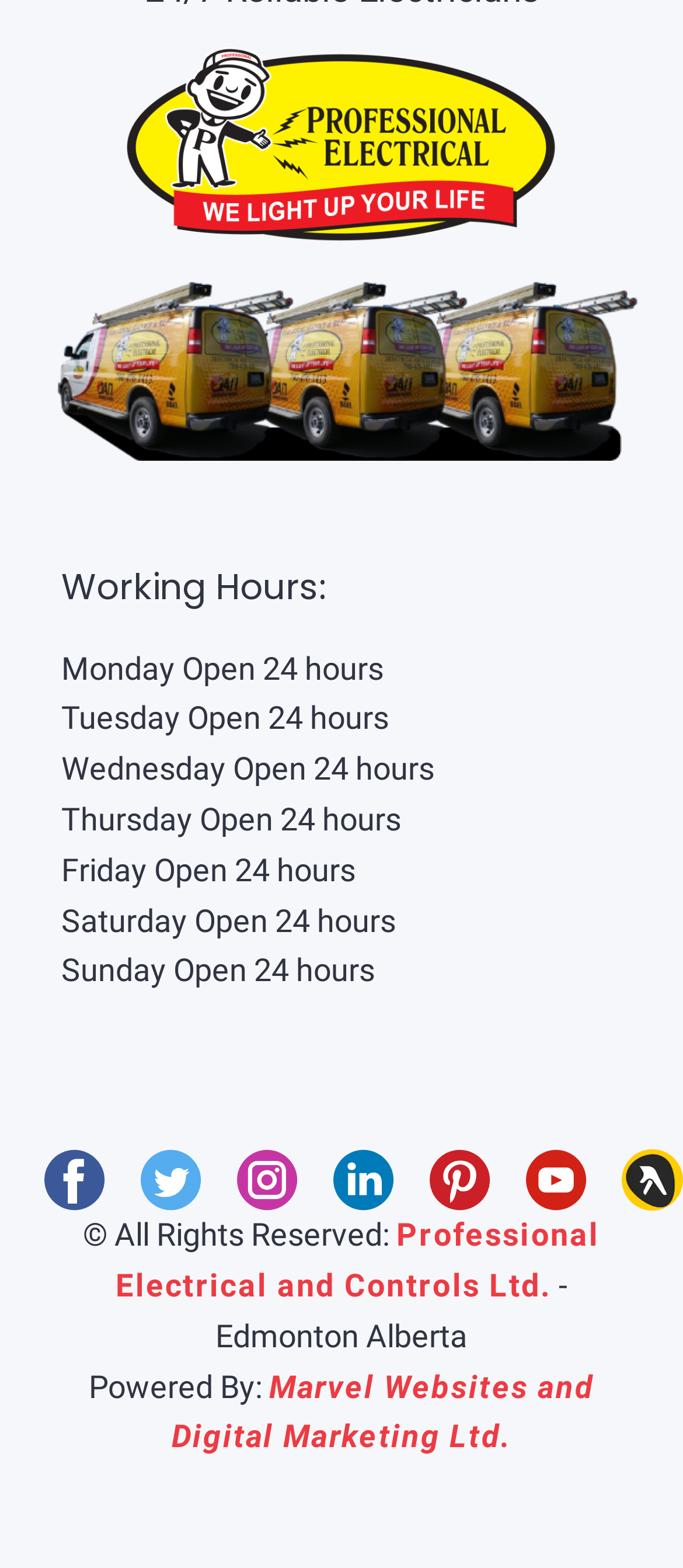What are the working hours of Professional Electrical?
Based on the image, respond with a single word or phrase.

Open 24 hours